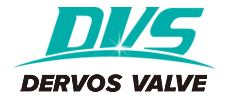What type of products does Dervos Valve specialize in?
Kindly offer a detailed explanation using the data available in the image.

The caption states that the company specializes in forged steel valve operations and related products, indicating that Dervos Valve is a manufacturer of industrial valves and associated products.